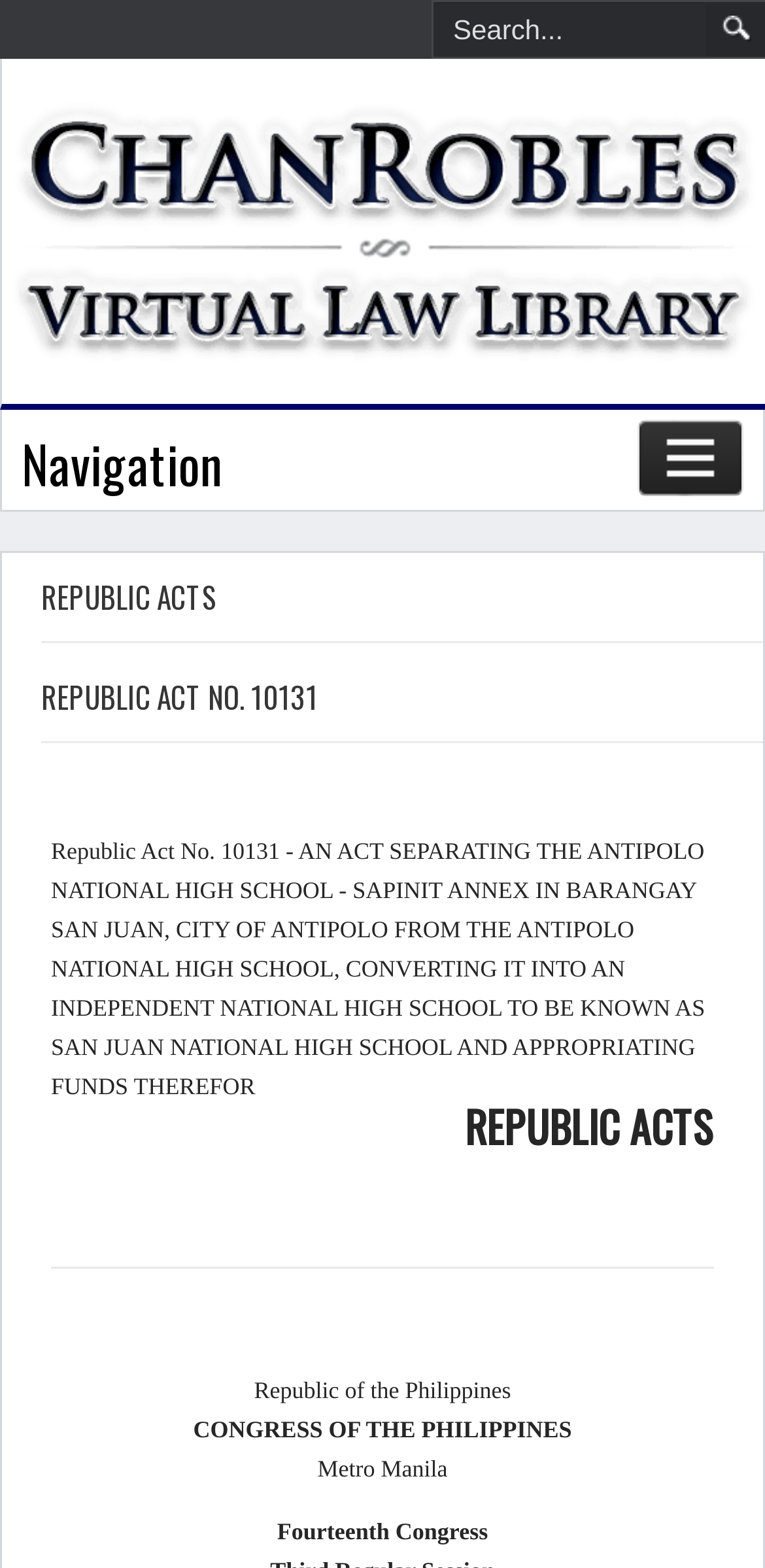Based on the element description "Main Menu", predict the bounding box coordinates of the UI element.

[0.833, 0.268, 0.972, 0.317]